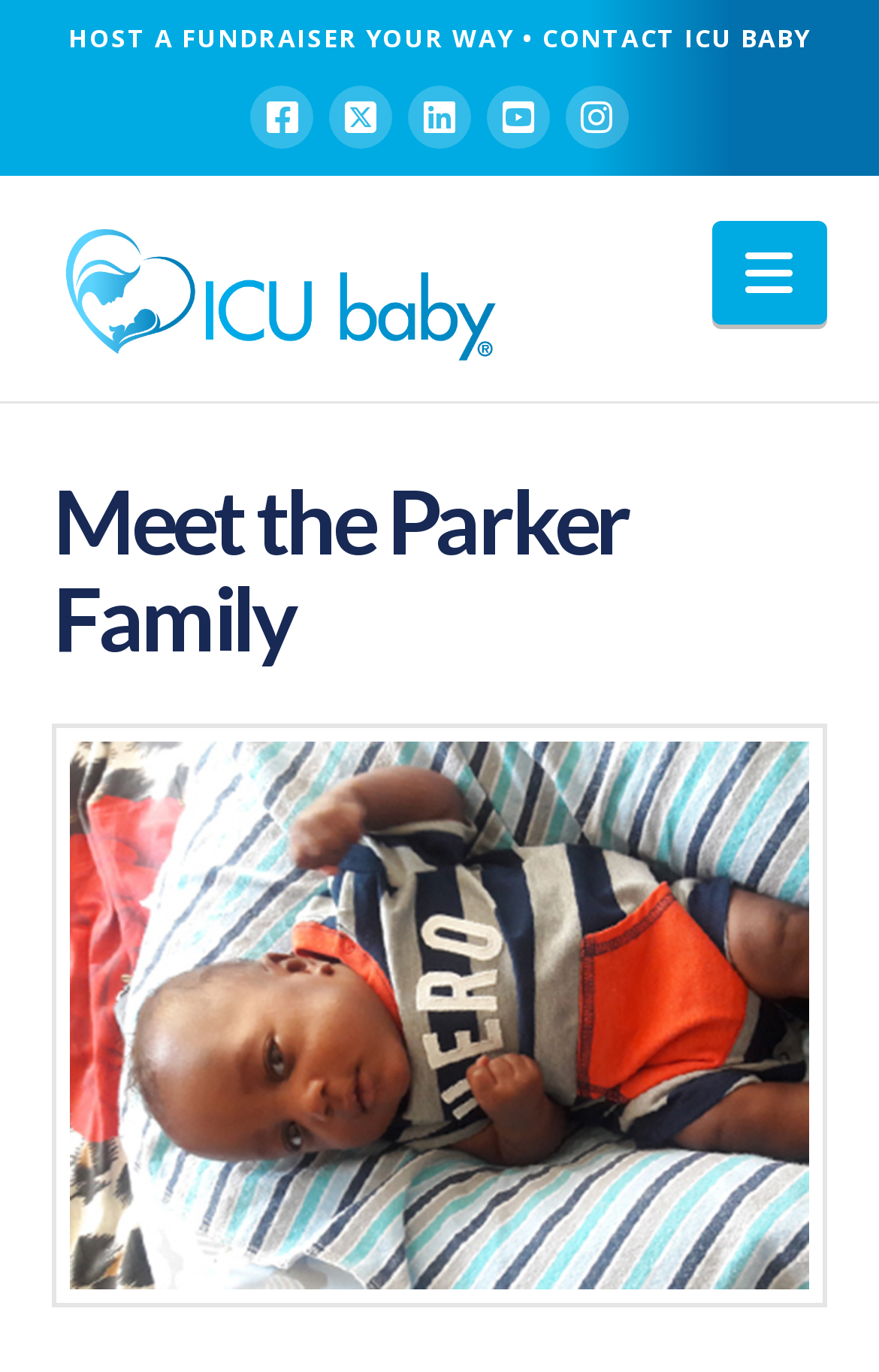Please determine the bounding box coordinates of the element to click in order to execute the following instruction: "Host a fundraiser". The coordinates should be four float numbers between 0 and 1, specified as [left, top, right, bottom].

[0.078, 0.015, 0.585, 0.039]